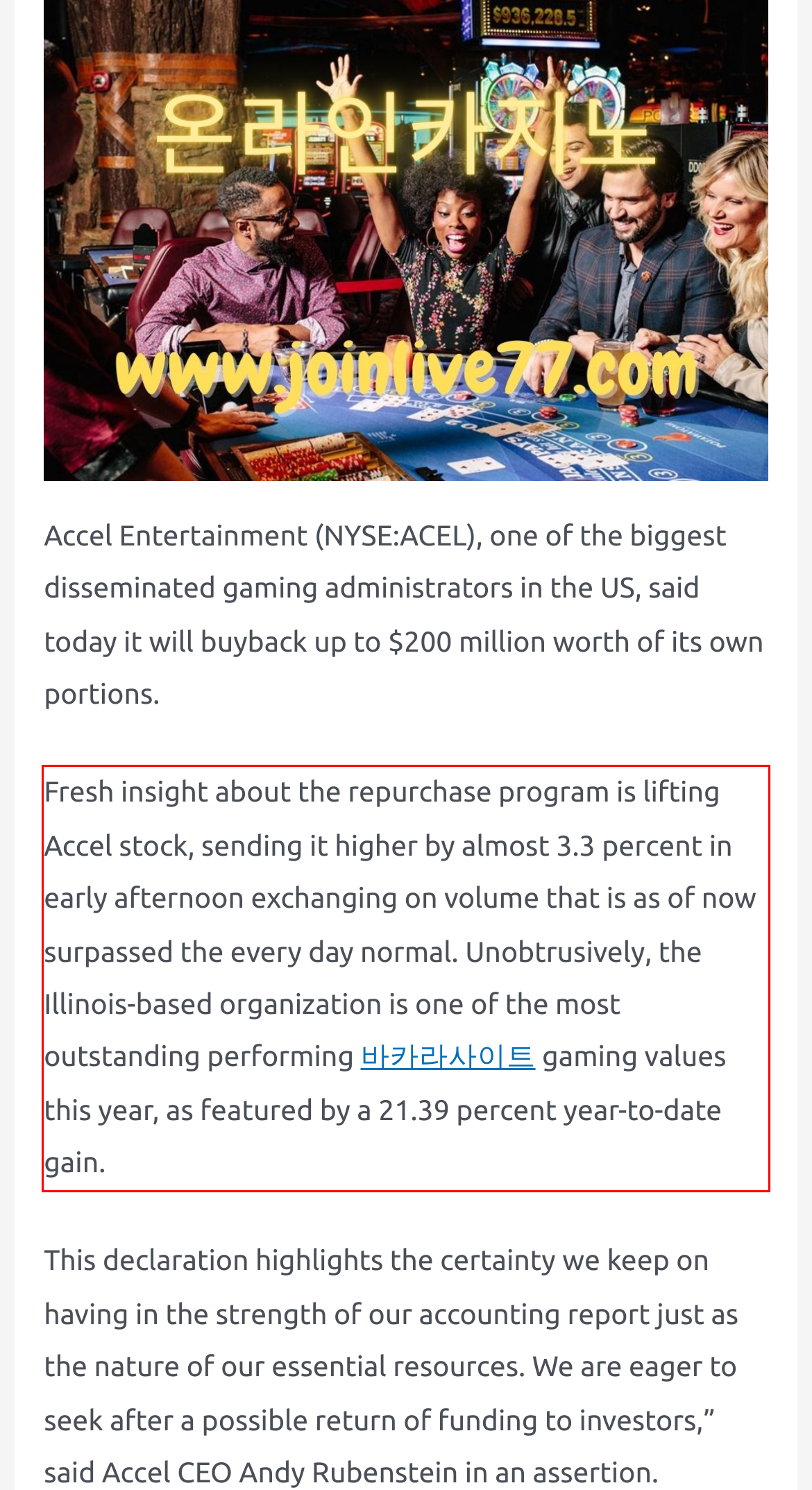Using the provided webpage screenshot, recognize the text content in the area marked by the red bounding box.

Fresh insight about the repurchase program is lifting Accel stock, sending it higher by almost 3.3 percent in early afternoon exchanging on volume that is as of now surpassed the every day normal. Unobtrusively, the Illinois-based organization is one of the most outstanding performing 바카라사이트 gaming values this year, as featured by a 21.39 percent year-to-date gain.